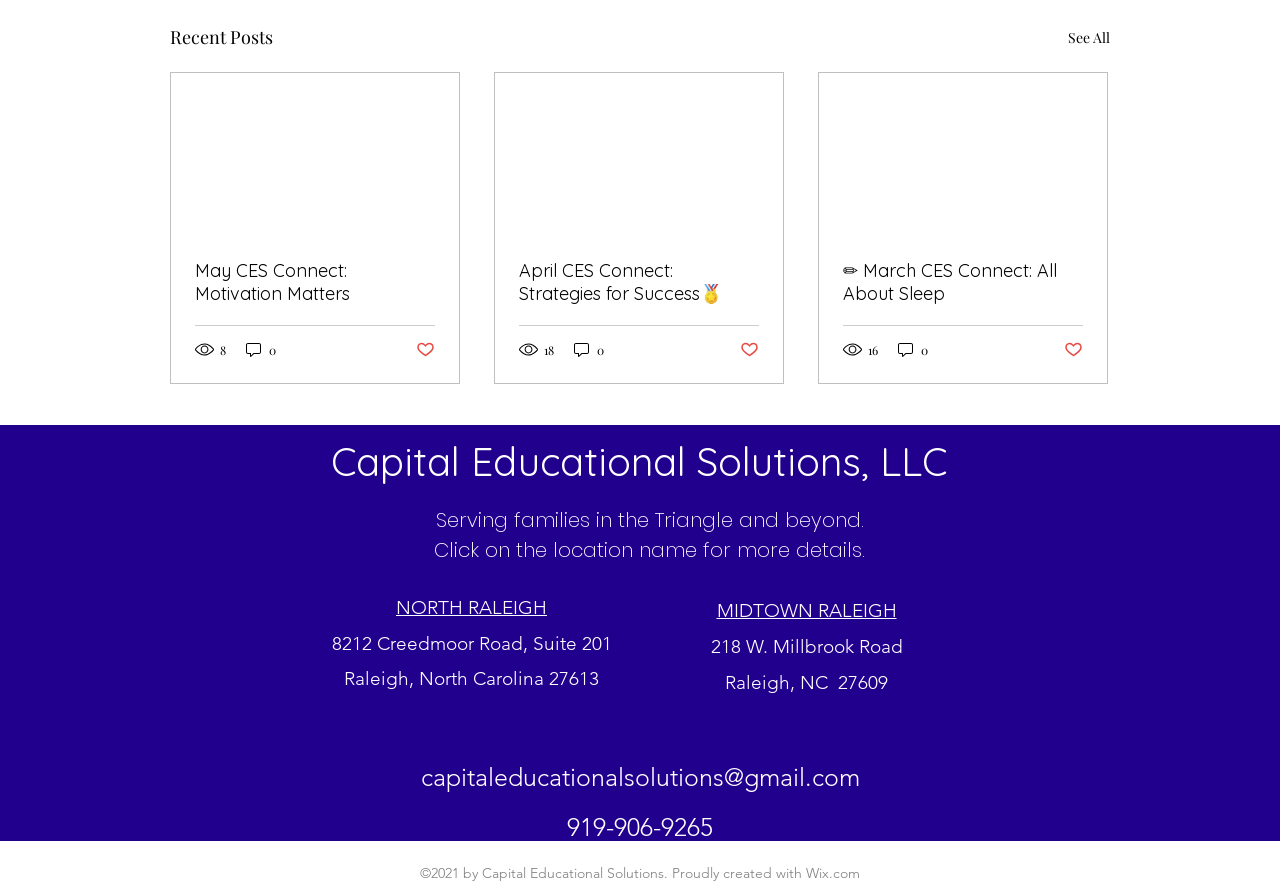Please identify the bounding box coordinates of the clickable area that will fulfill the following instruction: "View the post with 18 views". The coordinates should be in the format of four float numbers between 0 and 1, i.e., [left, top, right, bottom].

[0.405, 0.385, 0.434, 0.406]